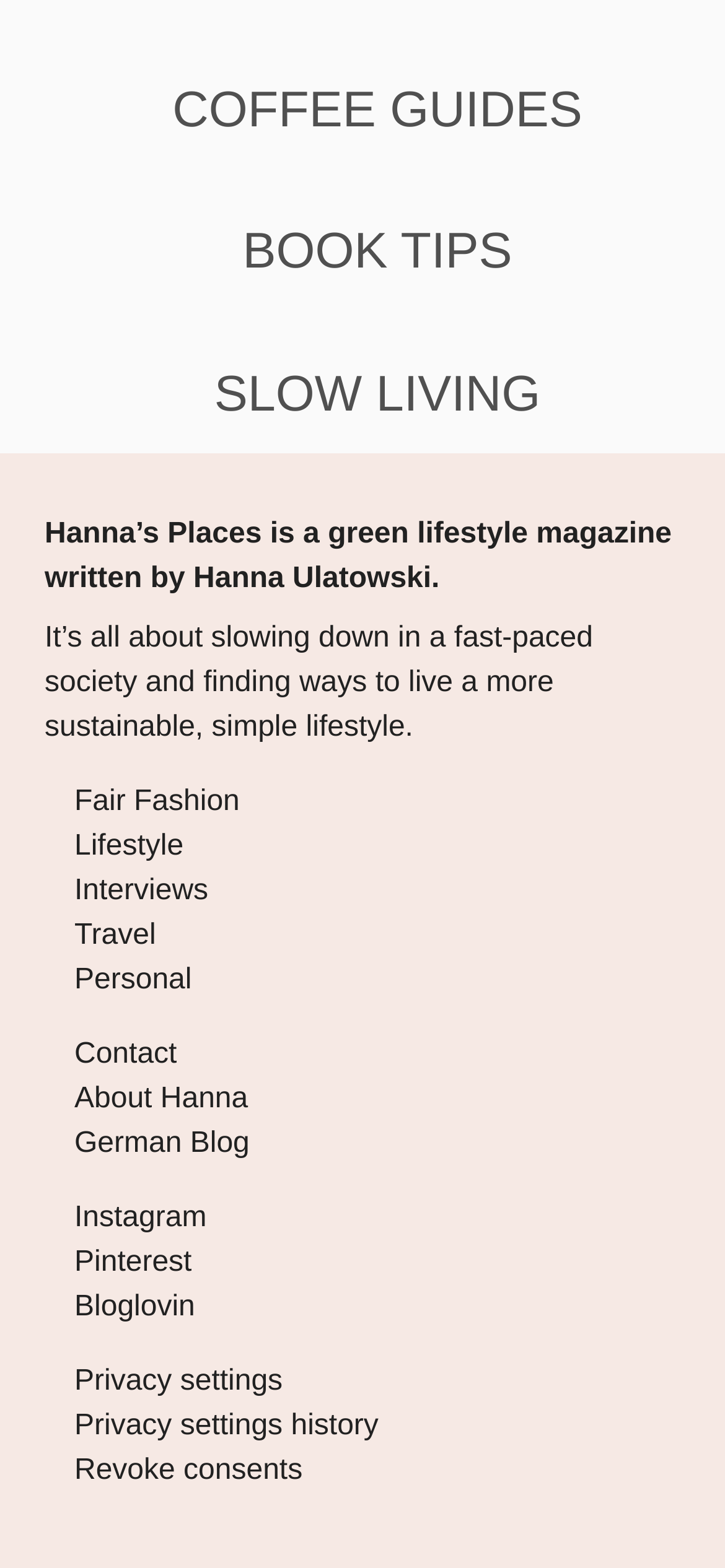How many links are listed under the 'Lifestyle' section?
Based on the visual, give a brief answer using one word or a short phrase.

7